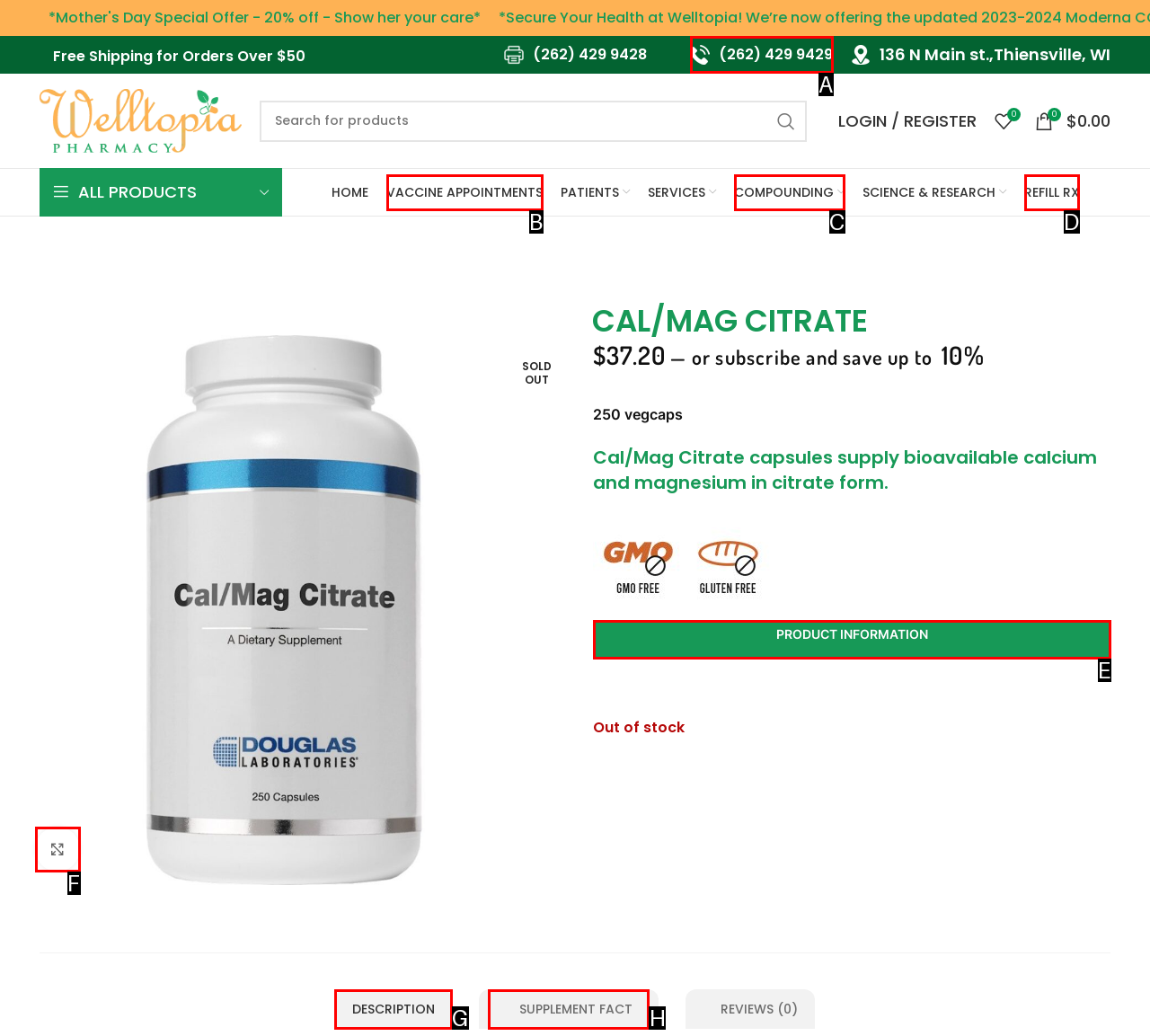Pick the option that should be clicked to perform the following task: View product information
Answer with the letter of the selected option from the available choices.

E